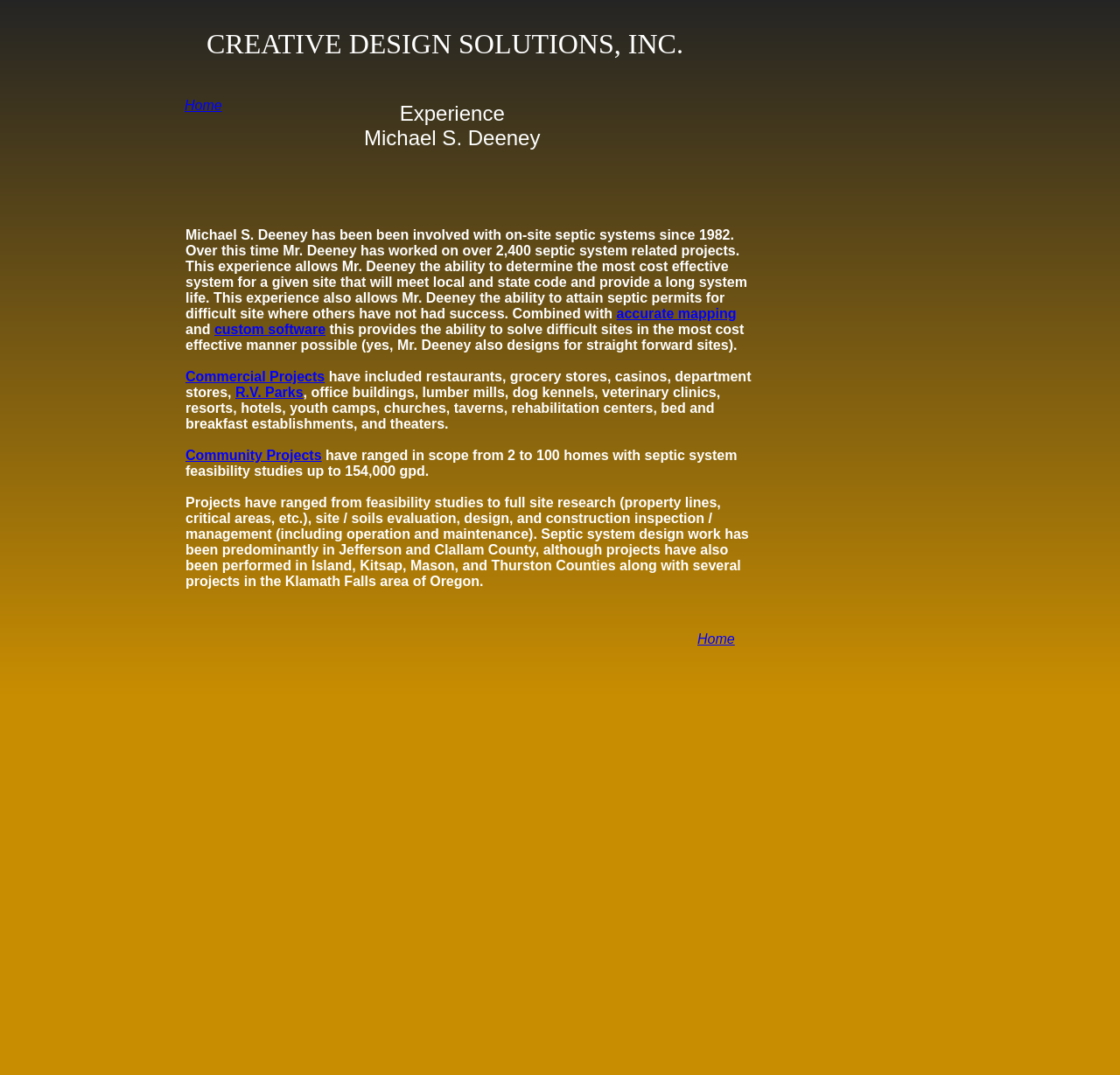Offer a meticulous description of the webpage's structure and content.

The webpage is about Michael S. Deeney, an expert in on-site septic systems. At the top, there is a navigation menu with a "Home" link on the left and another "Home" link on the right. Below the navigation menu, there is a title "CREATIVE DESIGN SOLUTIONS, INC." followed by a brief introduction to Michael S. Deeney's experience in the field.

The main content of the webpage is a lengthy paragraph that describes Michael S. Deeney's expertise and services. The text is divided into several sections, with links to specific topics such as "accurate mapping", "custom software", "Commercial Projects", and "Community Projects". The text explains that Michael S. Deeney has worked on over 2,400 septic system-related projects and has the ability to determine the most cost-effective system for a given site. It also lists various types of commercial and community projects he has worked on, including restaurants, grocery stores, casinos, and more.

The text is arranged in a single column, with the links and sections of text flowing from top to bottom. There are no images on the page. Overall, the webpage appears to be a professional services page, showcasing Michael S. Deeney's expertise and experience in the field of on-site septic systems.